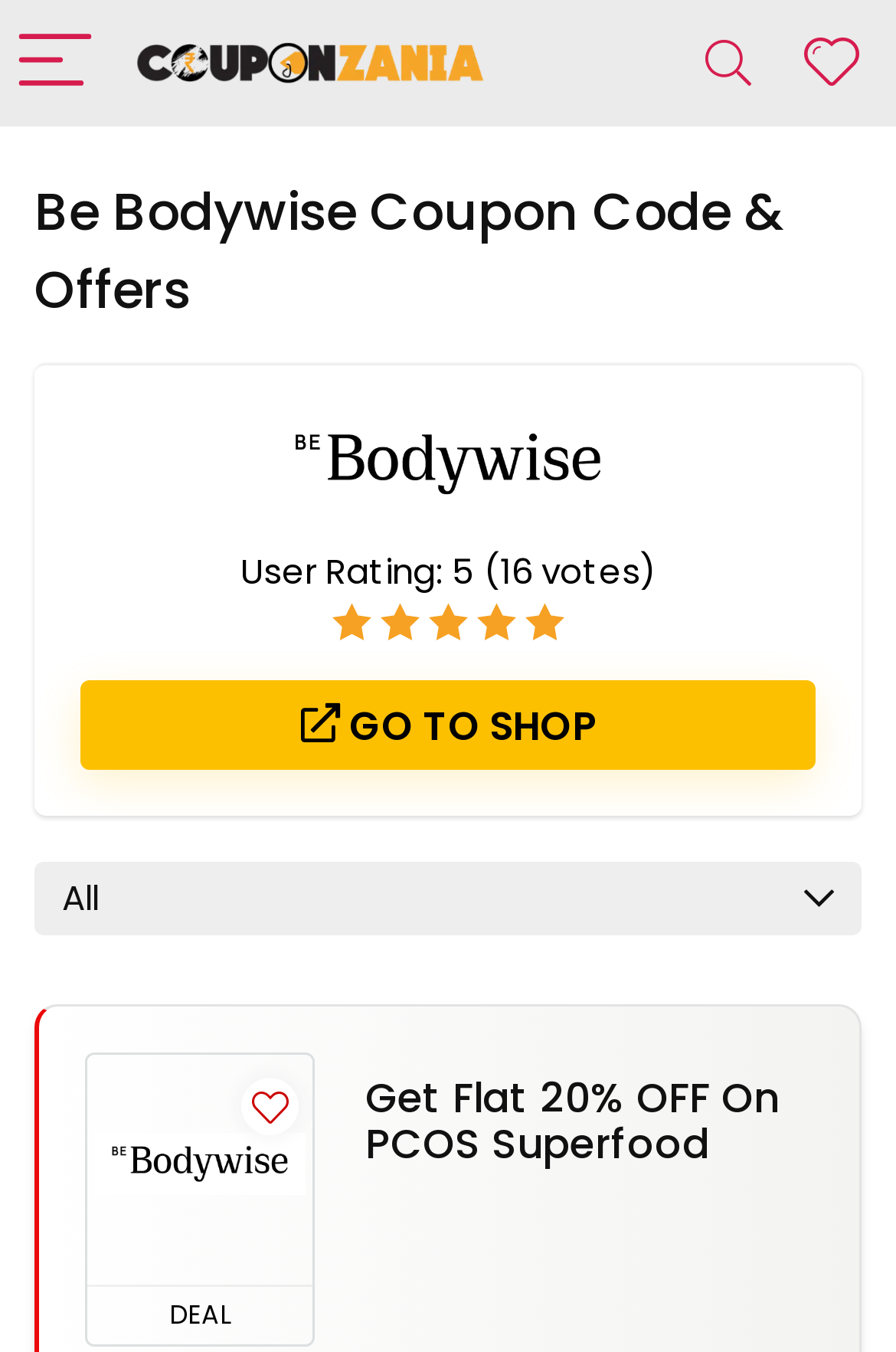Please locate the UI element described by "Terms" and provide its bounding box coordinates.

None